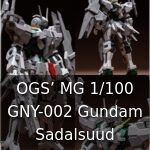What is the name of the Gundam model? From the image, respond with a single word or brief phrase.

GNY-002 Gundam Sadalsuud